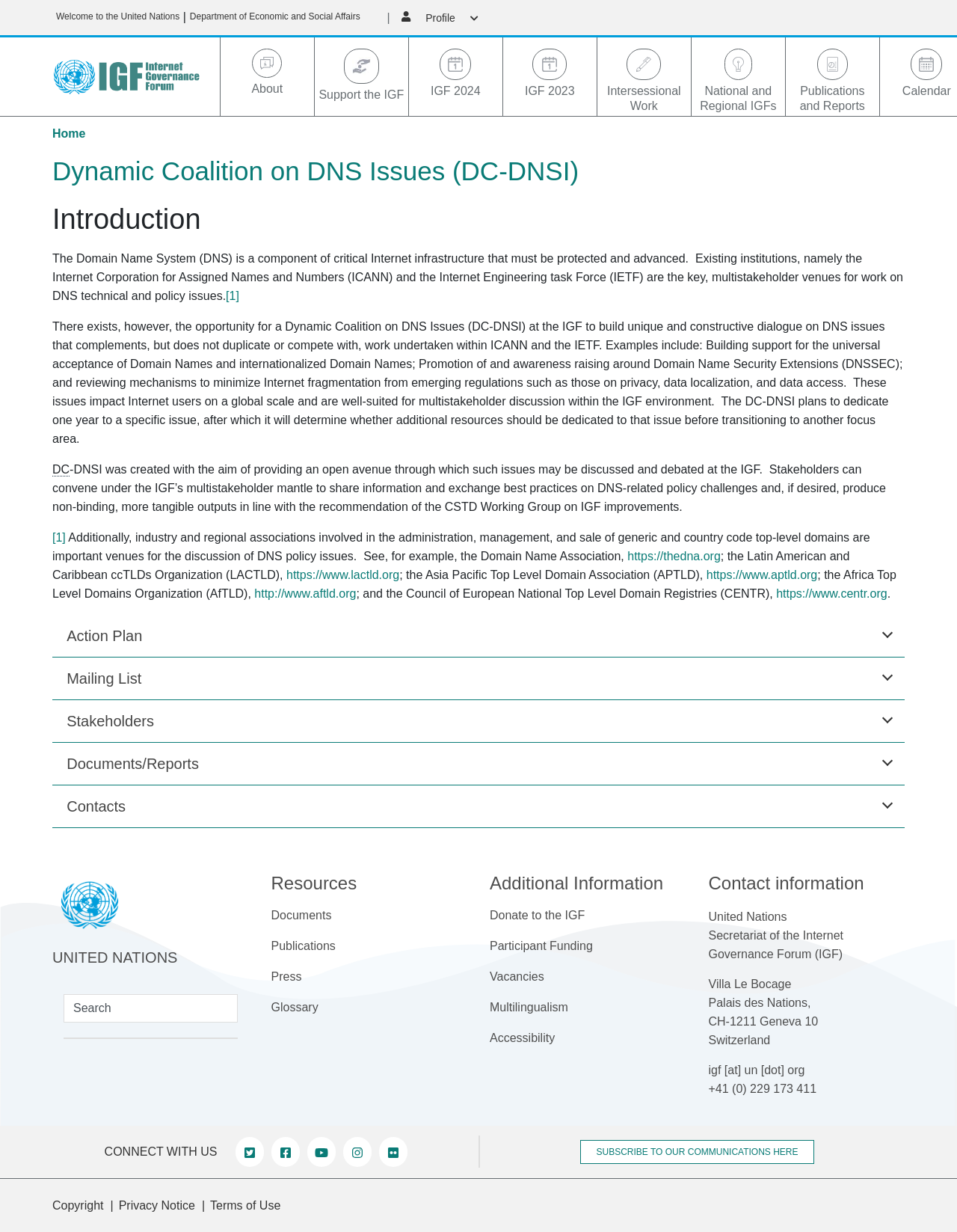Please provide a detailed answer to the question below based on the screenshot: 
What is the purpose of the Dynamic Coalition?

The purpose of the Dynamic Coalition can be inferred from the text 'The Dynamic Coalition on DNS Issues (DC-DNSI) was created with the aim of providing an open avenue through which such issues may be discussed and debated at the Internet Governance Forum.' which suggests that the coalition aims to provide a platform for discussion and debate on DNS-related issues.